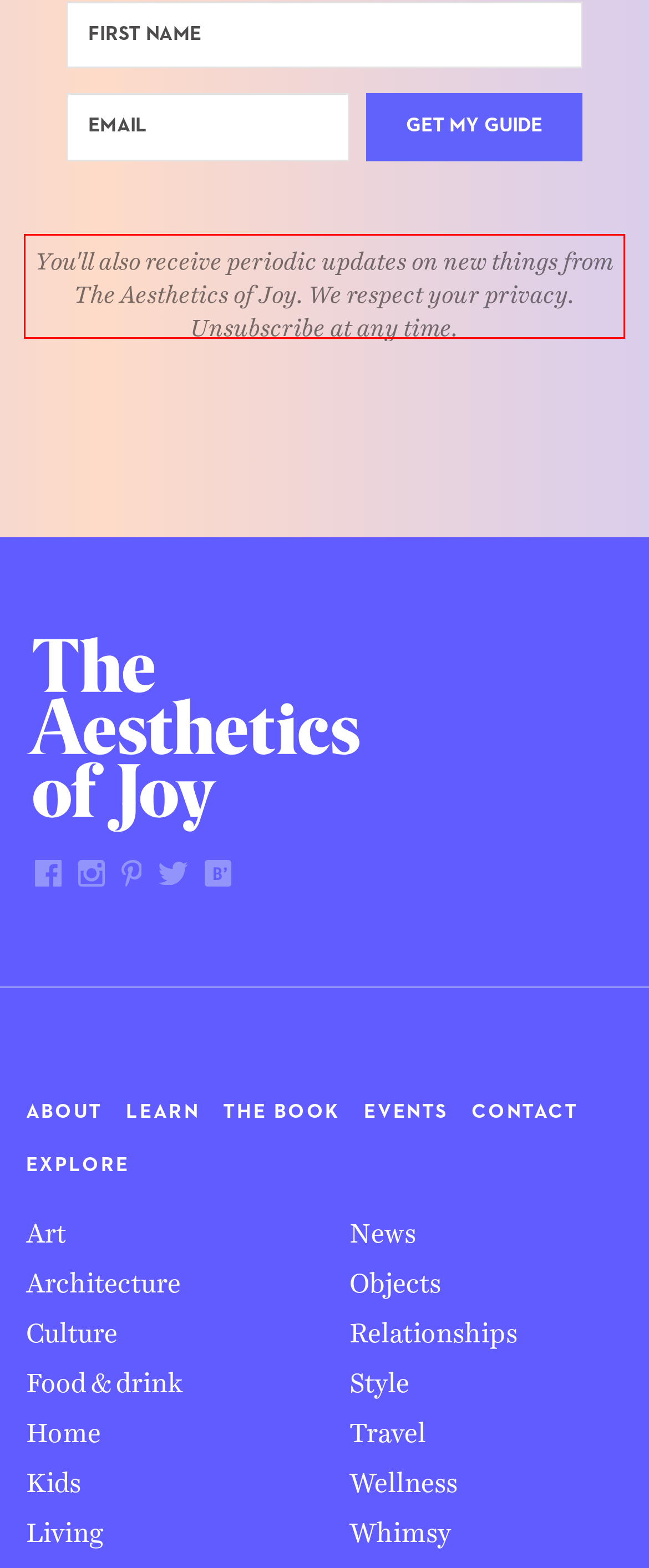With the given screenshot of a webpage, locate the red rectangle bounding box and extract the text content using OCR.

You'll also receive periodic updates on new things from The Aesthetics of Joy. We respect your privacy. Unsubscribe at any time.